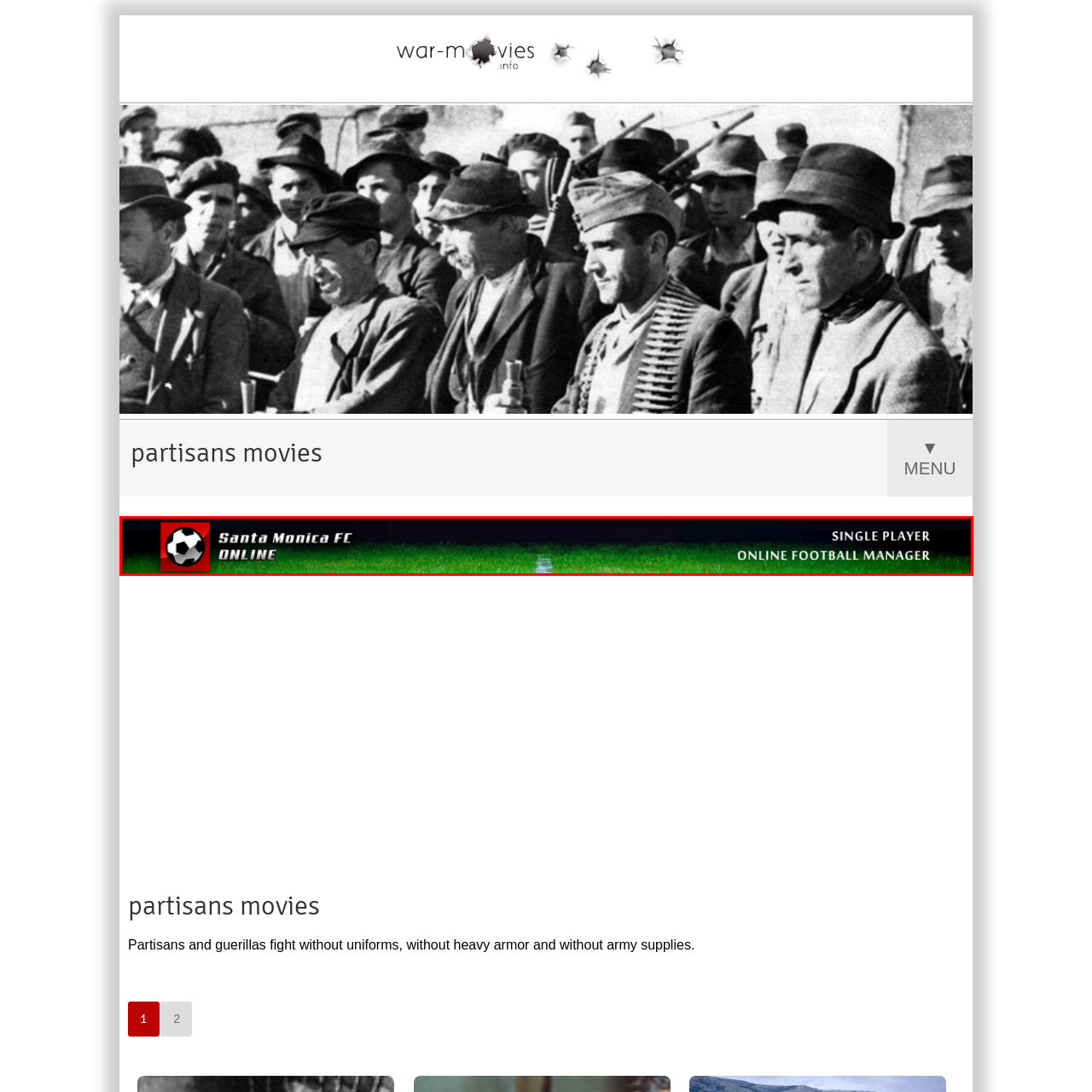Offer a detailed account of the image that is framed by the red bounding box.

The image showcases the branding for "Santa Monica FC," an online football manager game. The design features a prominent red square logo with a black and white stylized soccer ball, emphasizing the game's focus on football. Below the logo, the title "SANTA MONICA FC" is boldly displayed in a sleek, modern font, with the word "ONLINE" highlighted to stress the interactive aspect of the game.

The background features rich green grass, suggesting an immersive football field environment, while the contrasting dark edges create a sense of depth and focus on the logo. To the right, the terms "SINGLE PLAYER" and "ONLINE FOOTBALL MANAGER" indicate the gameplay style and genre, appealing to both solo players and football enthusiasts looking for a virtual management experience. This visually dynamic composition effectively captures the essence of online football management.